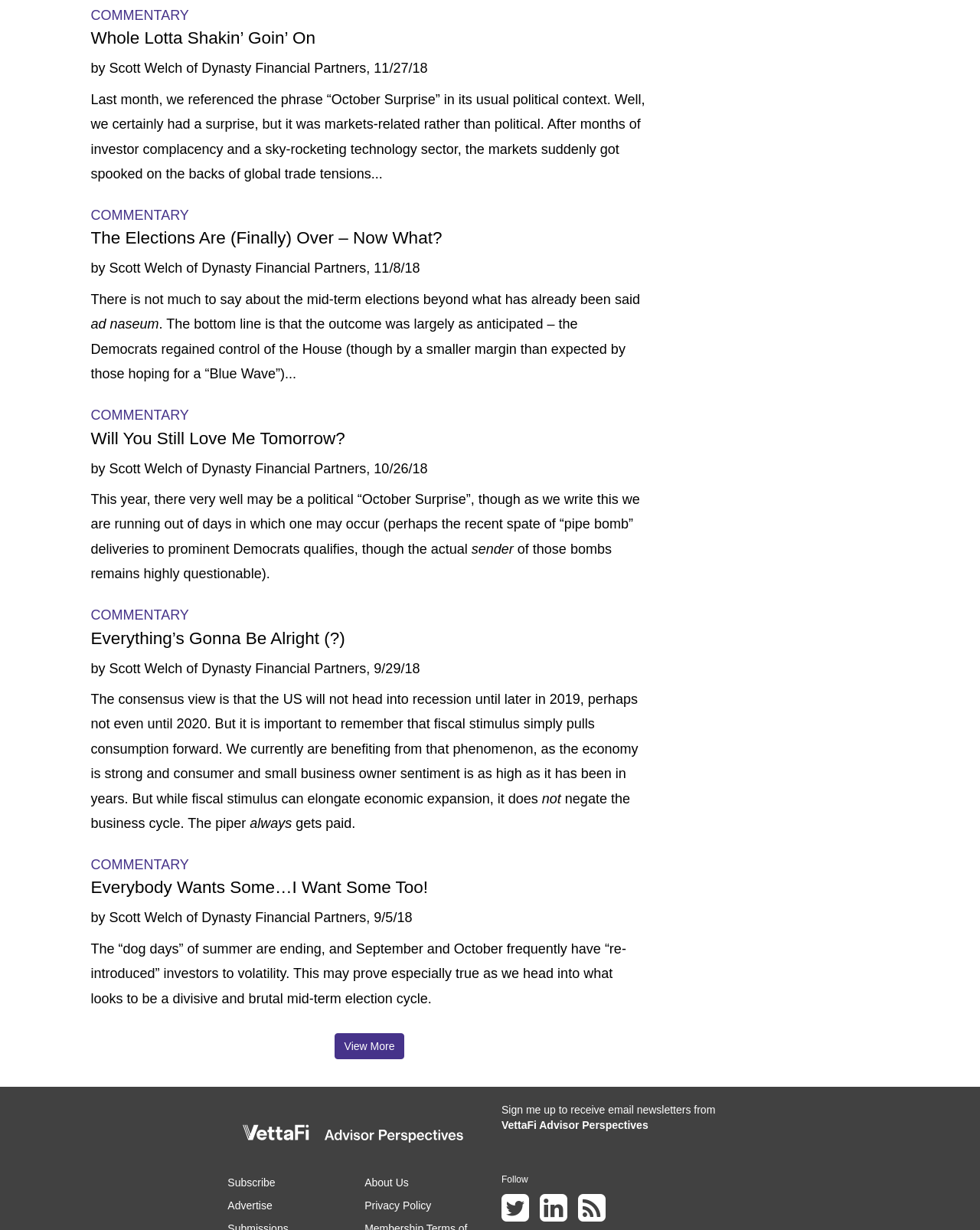What is the purpose of the 'View More' link?
Respond to the question with a well-detailed and thorough answer.

The 'View More' link is located at the bottom of the page, suggesting that it is used to view more commentaries beyond the ones currently displayed on the page.